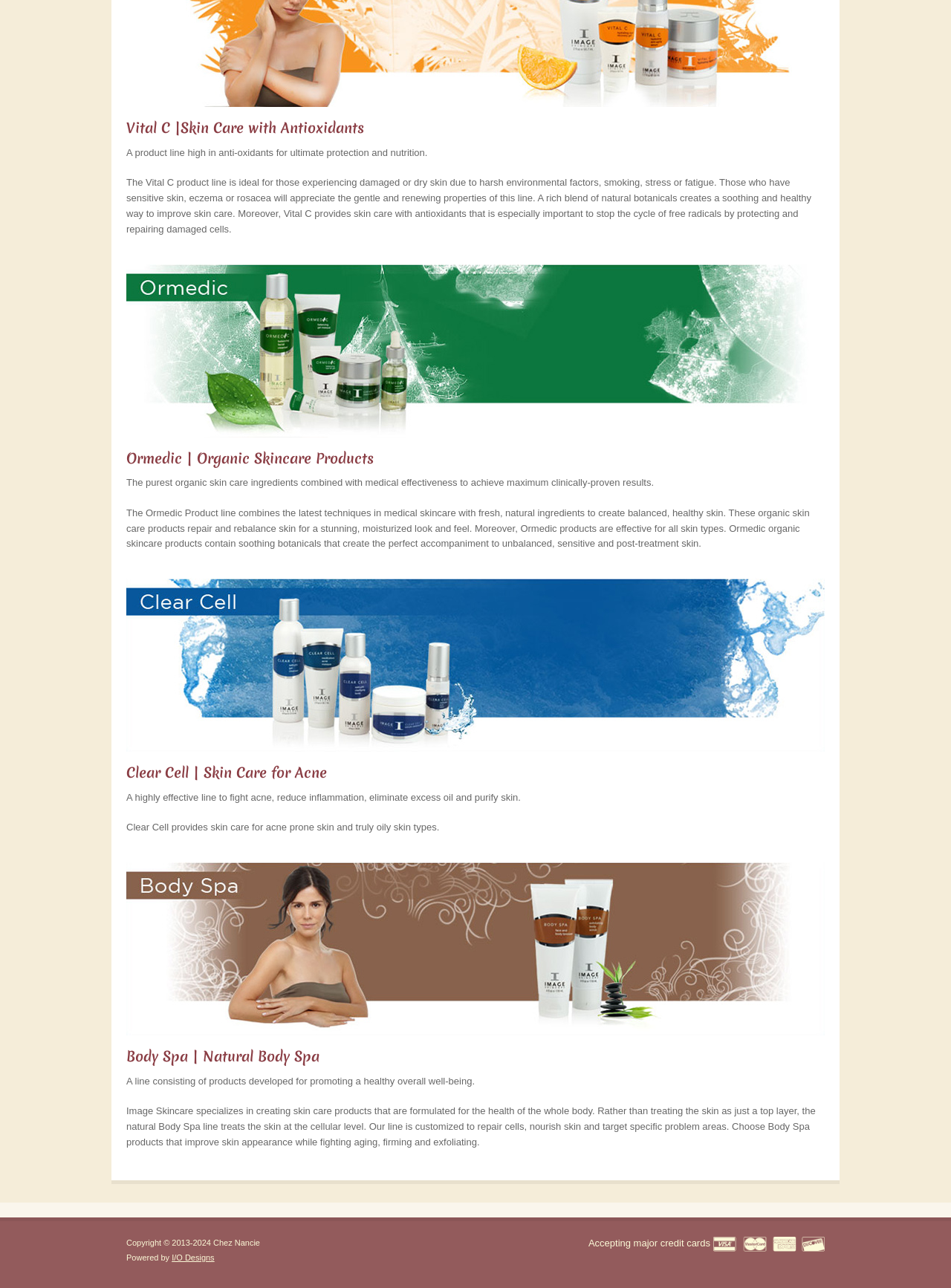Bounding box coordinates are specified in the format (top-left x, top-left y, bottom-right x, bottom-right y). All values are floating point numbers bounded between 0 and 1. Please provide the bounding box coordinate of the region this sentence describes: title="Ormedic"

[0.133, 0.328, 0.867, 0.343]